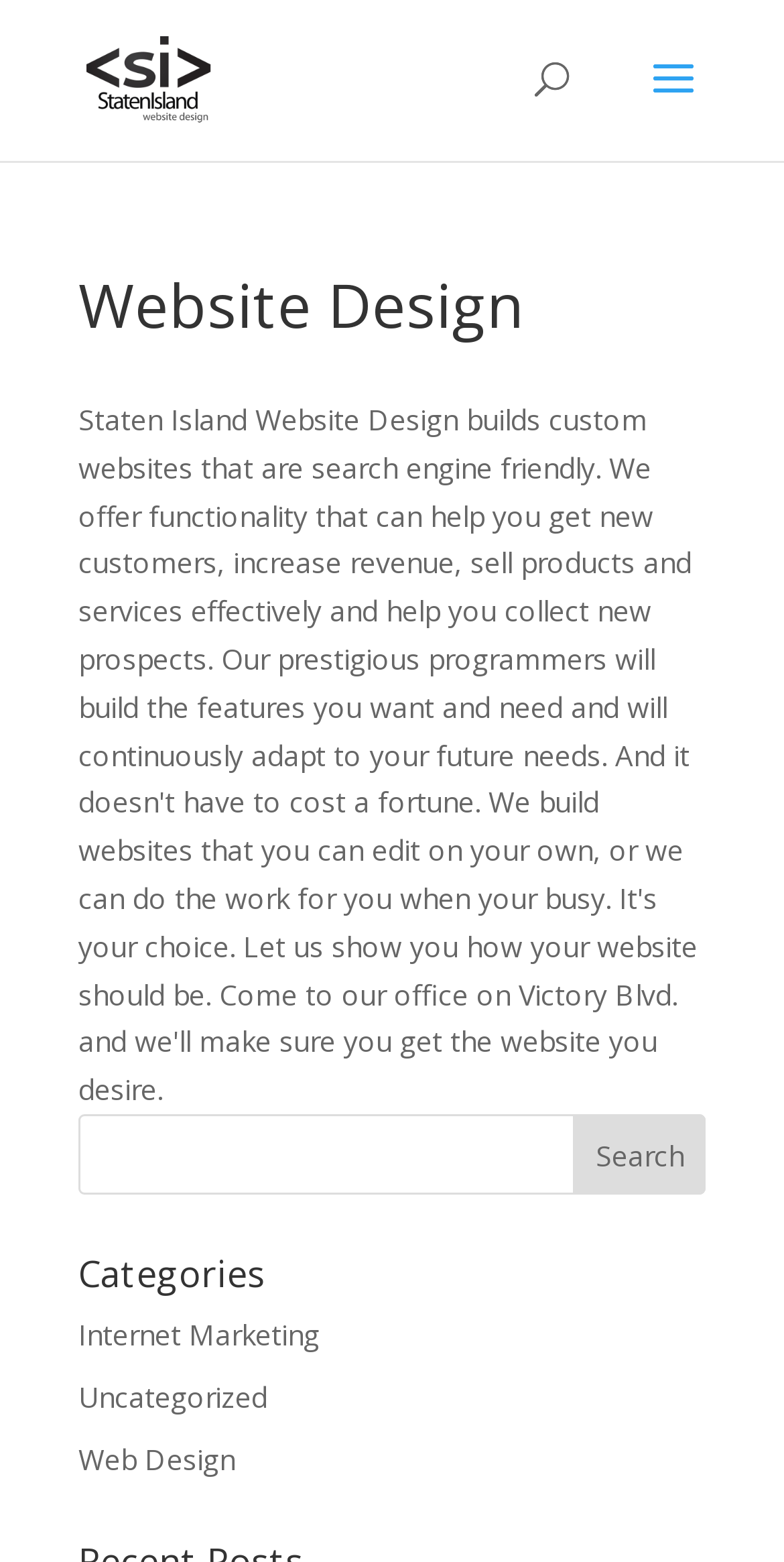Look at the image and write a detailed answer to the question: 
How many categories are listed on the webpage?

The webpage has a heading 'Categories' followed by three links: 'Internet Marketing', 'Uncategorized', and 'Web Design'. This suggests that there are three categories listed on the webpage.